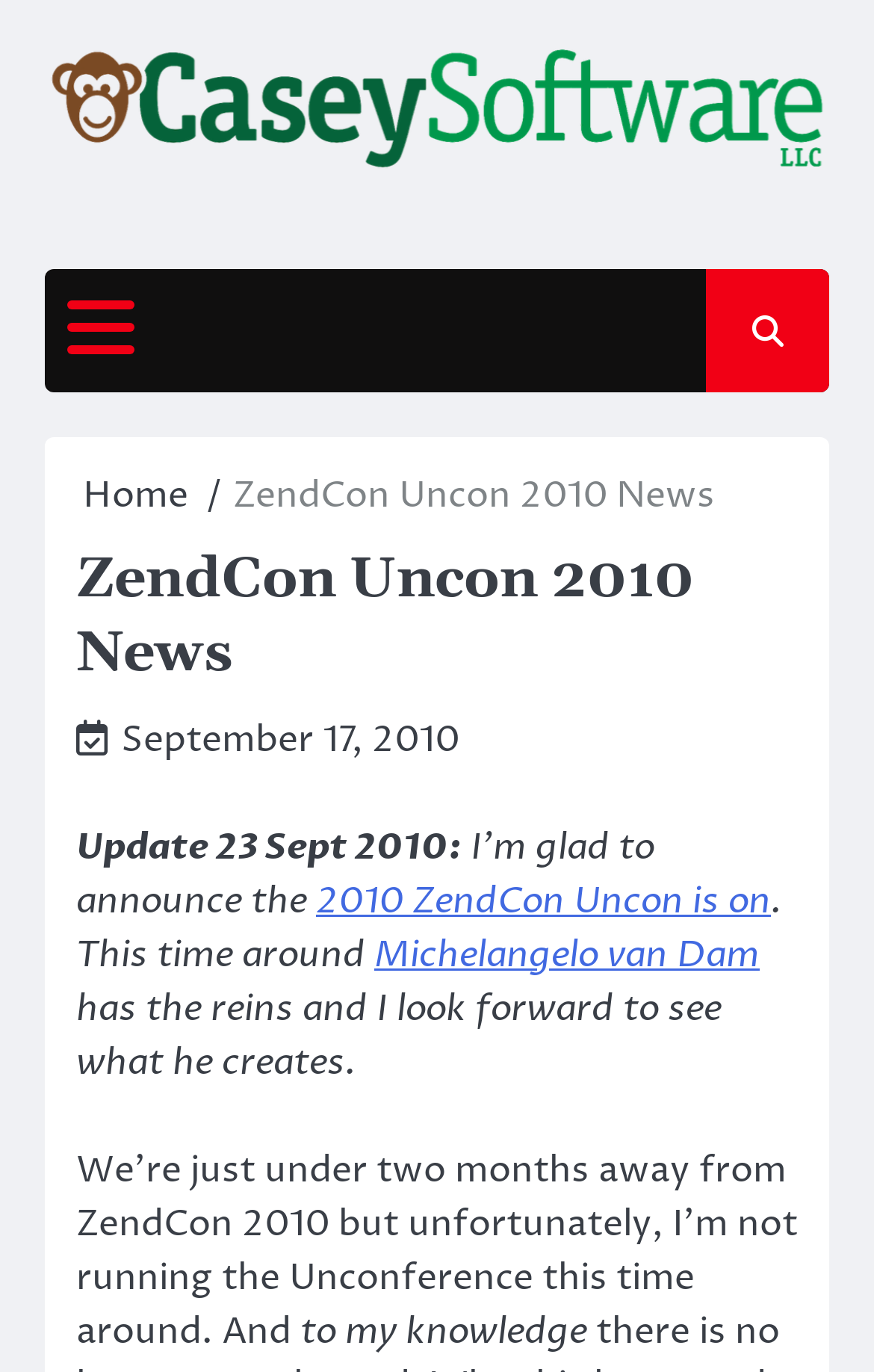Your task is to extract the text of the main heading from the webpage.

ZendCon Uncon 2010 News